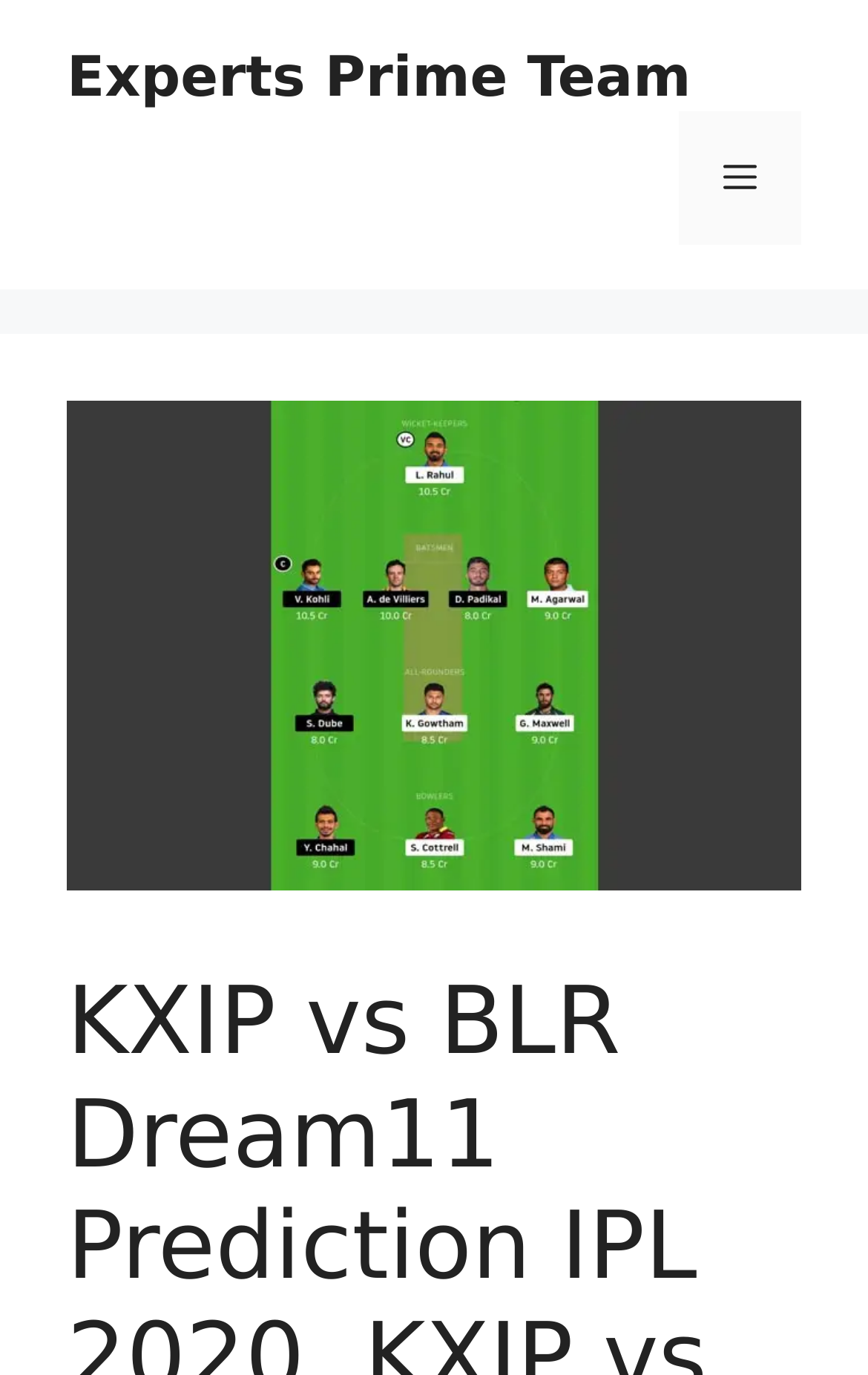Identify the bounding box coordinates for the UI element described by the following text: "Experts Prime Team". Provide the coordinates as four float numbers between 0 and 1, in the format [left, top, right, bottom].

[0.077, 0.032, 0.796, 0.079]